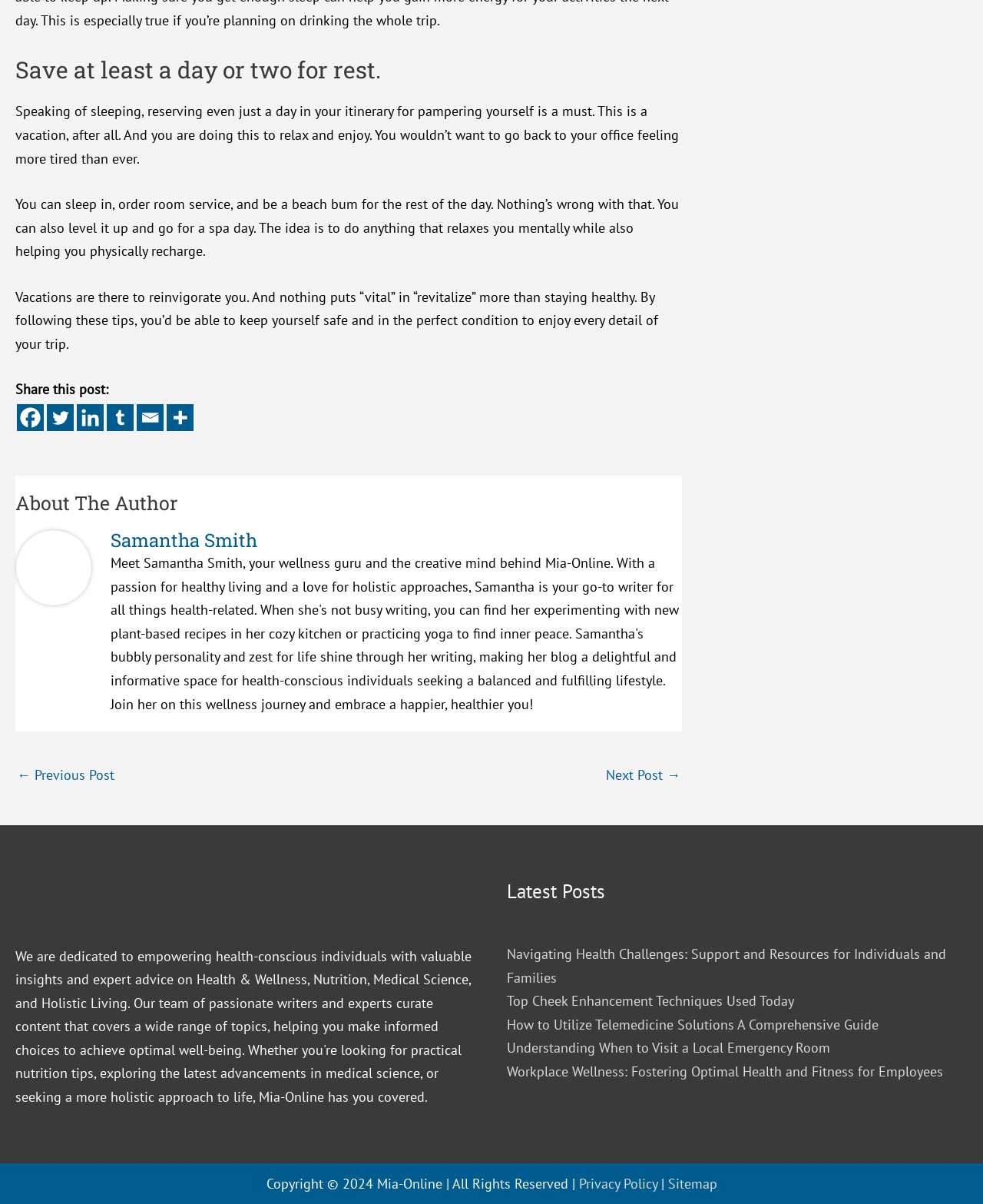Please identify the bounding box coordinates of the clickable area that will allow you to execute the instruction: "Visit the author's page".

[0.112, 0.44, 0.694, 0.458]